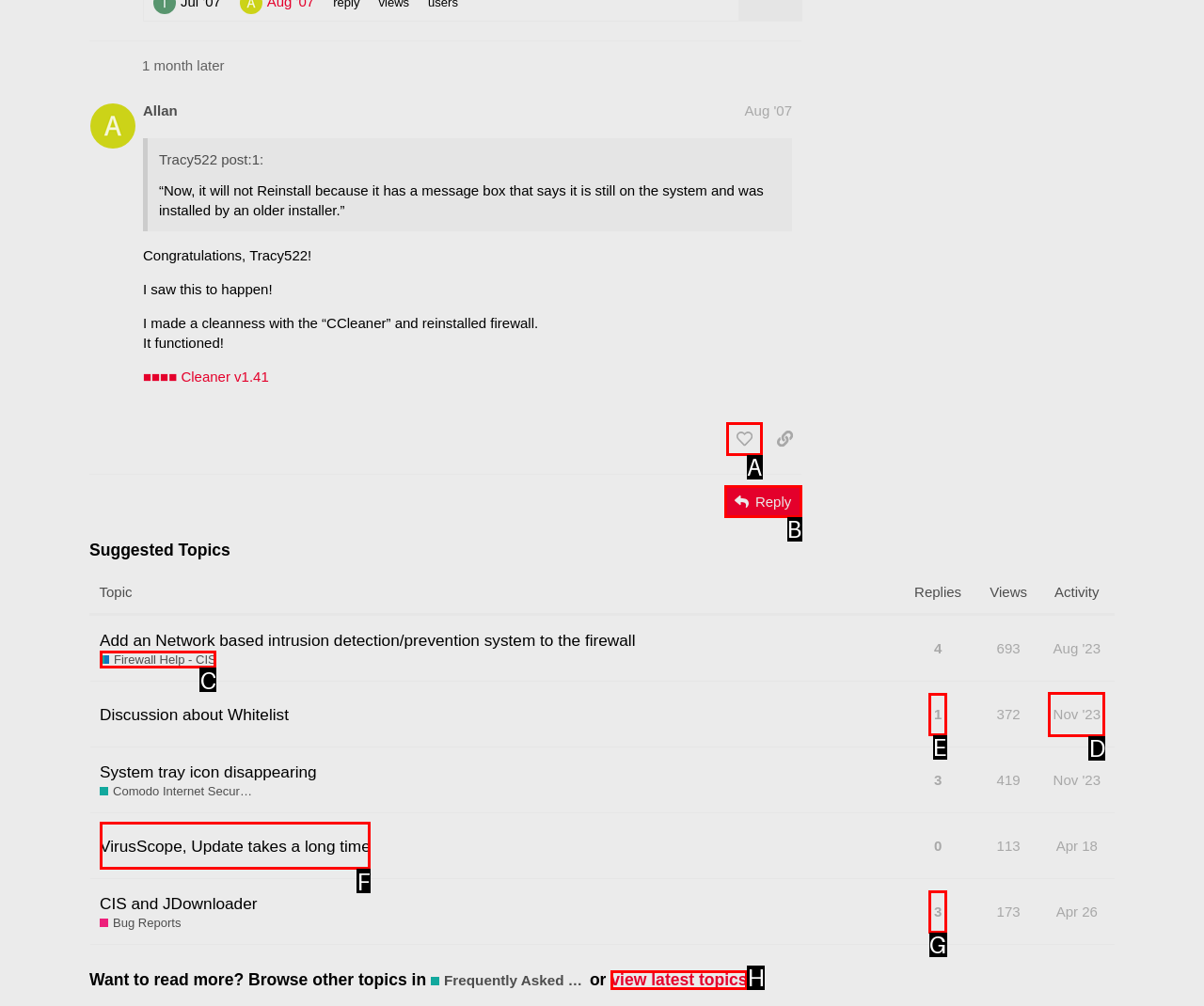Given the description: 3, select the HTML element that best matches it. Reply with the letter of your chosen option.

G